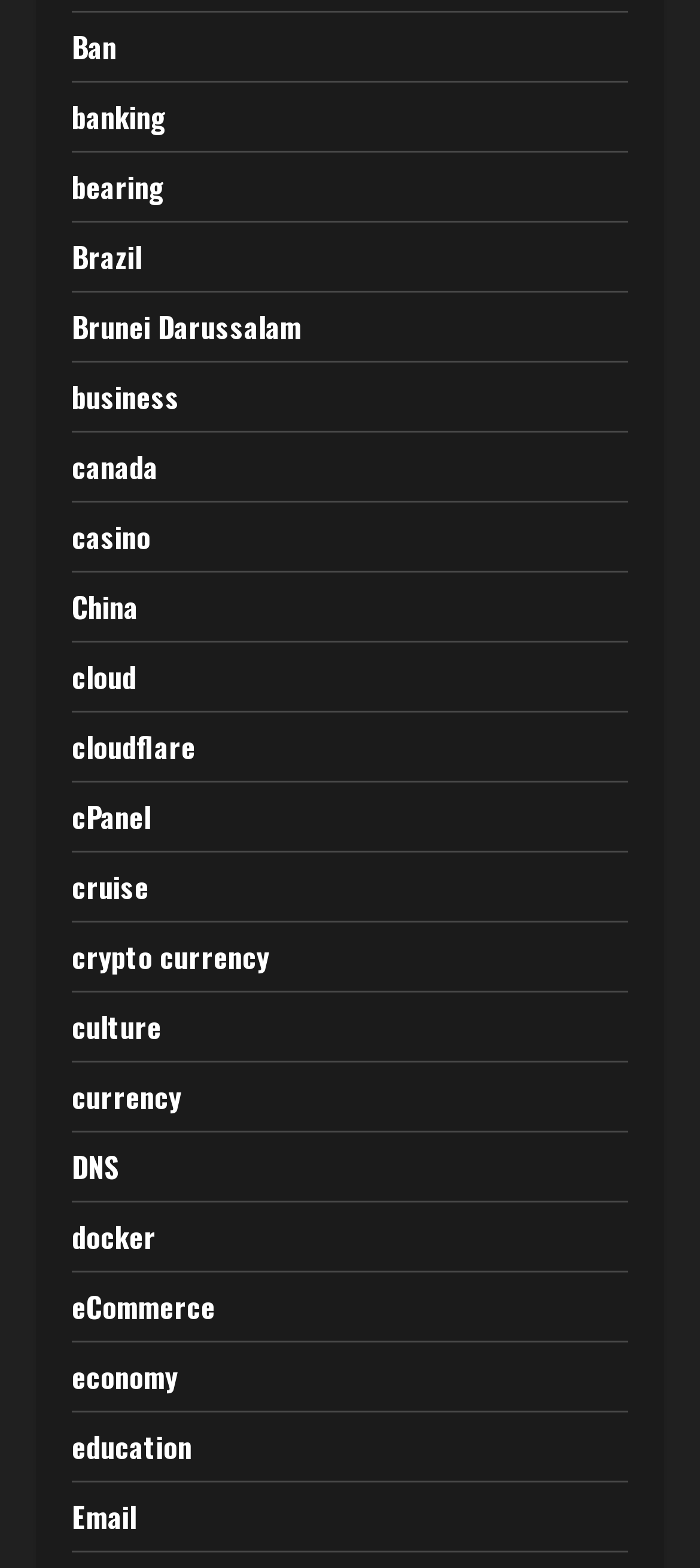Please identify the bounding box coordinates of the area that needs to be clicked to follow this instruction: "check out cloudflare".

[0.103, 0.462, 0.279, 0.49]